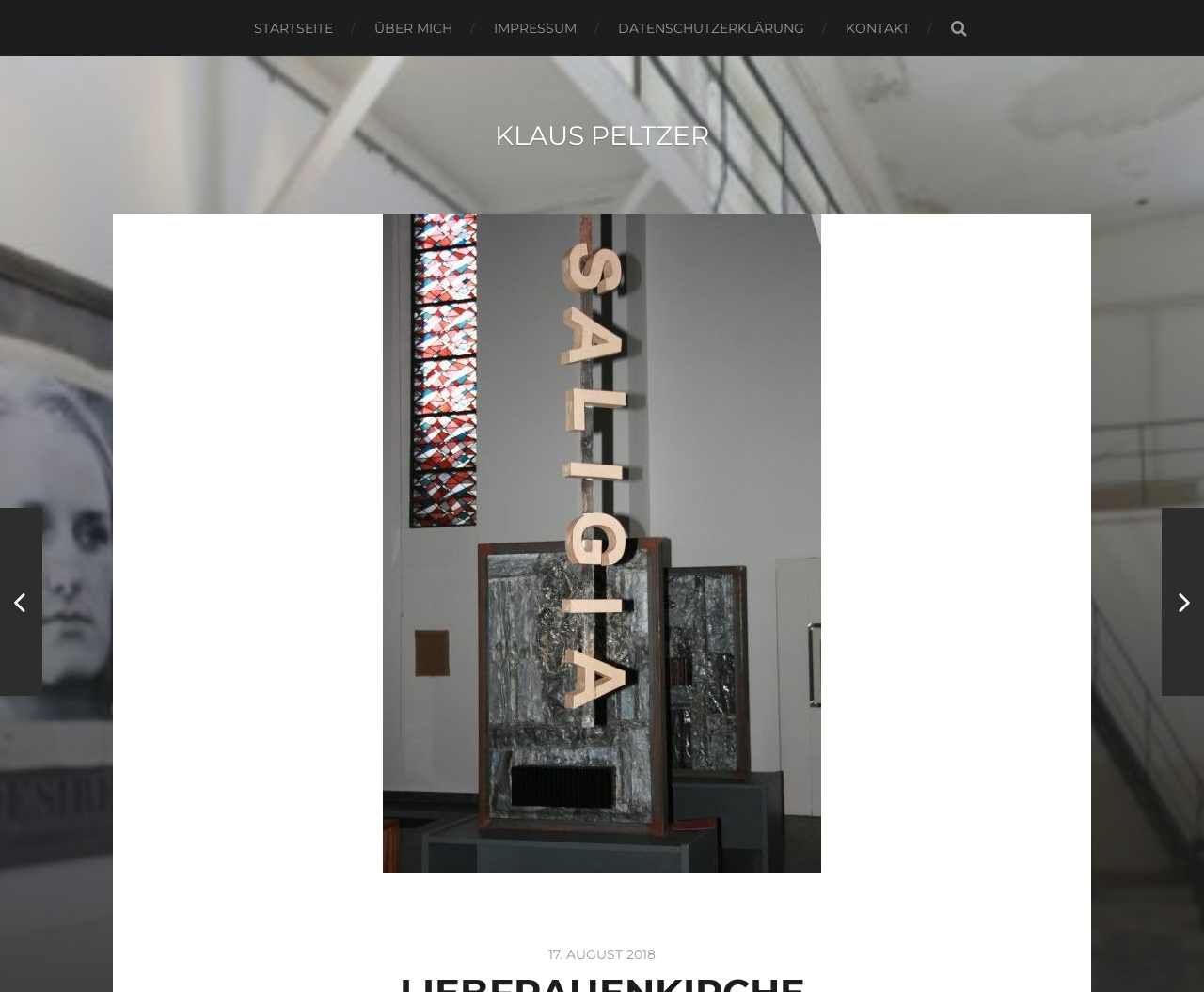Please specify the bounding box coordinates of the clickable region to carry out the following instruction: "go to start page". The coordinates should be four float numbers between 0 and 1, in the format [left, top, right, bottom].

[0.211, 0.0, 0.276, 0.057]